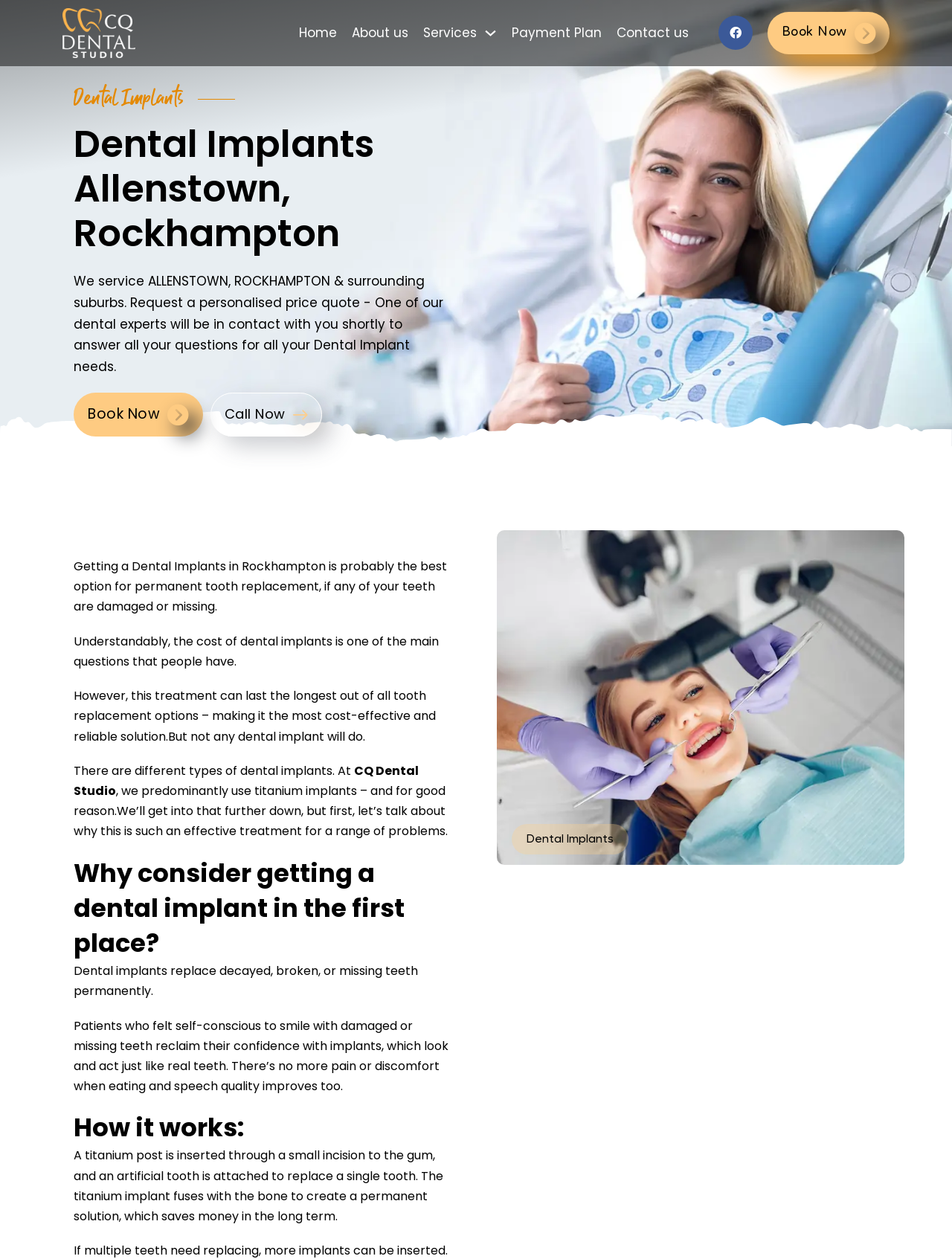What is the benefit of dental implants for patients?
Refer to the image and provide a concise answer in one word or phrase.

Regain confidence